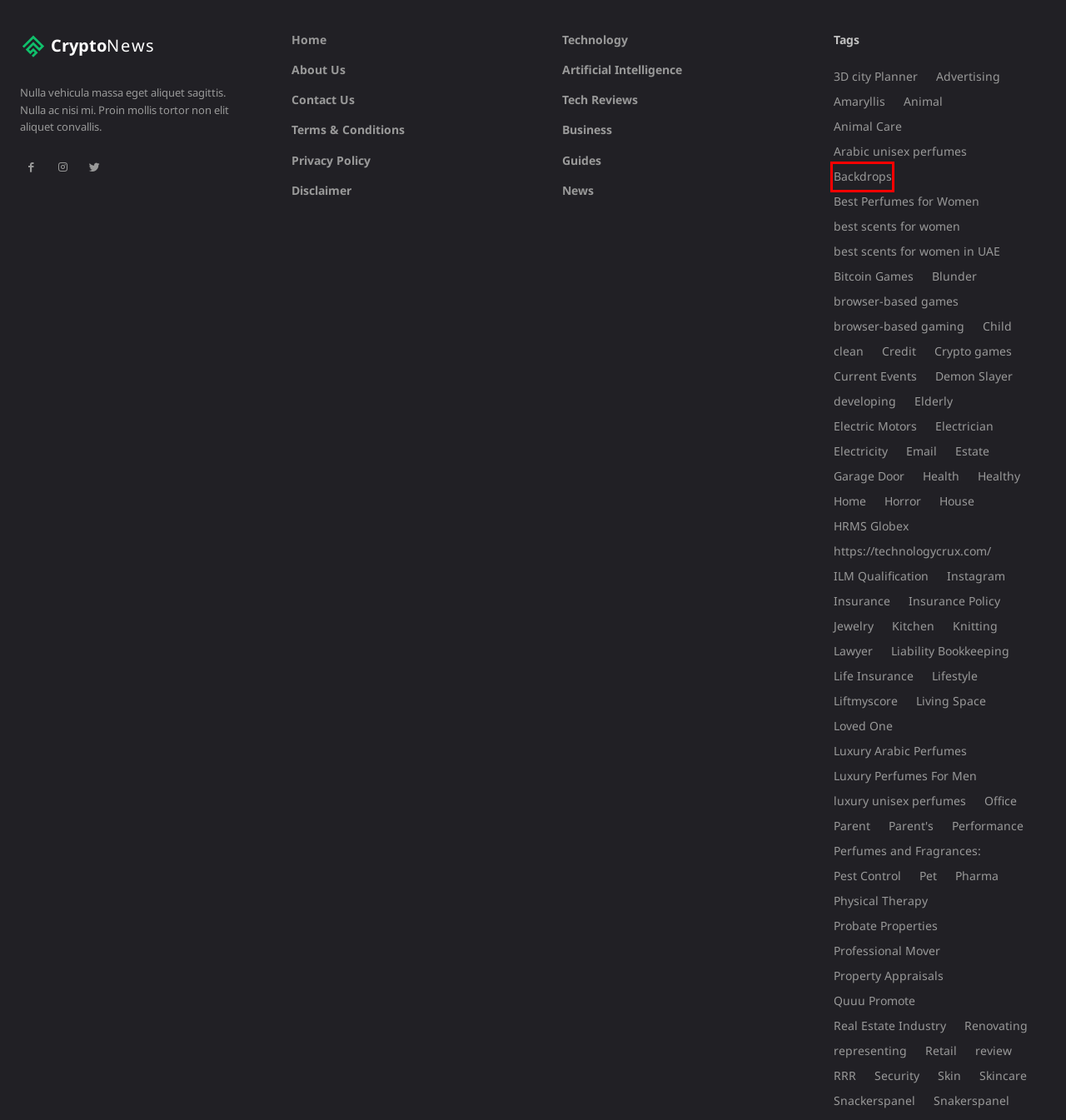Inspect the provided webpage screenshot, concentrating on the element within the red bounding box. Select the description that best represents the new webpage after you click the highlighted element. Here are the candidates:
A. Backdrops Archives - Technologycrux
B. Email Archives - Technologycrux
C. Instagram Archives - Technologycrux
D. Tech Reviews Archives - Technologycrux
E. Retail Archives - Technologycrux
F. 3D city Planner Archives - Technologycrux
G. Liability Bookkeeping Archives - Technologycrux
H. Animal Archives - Technologycrux

A